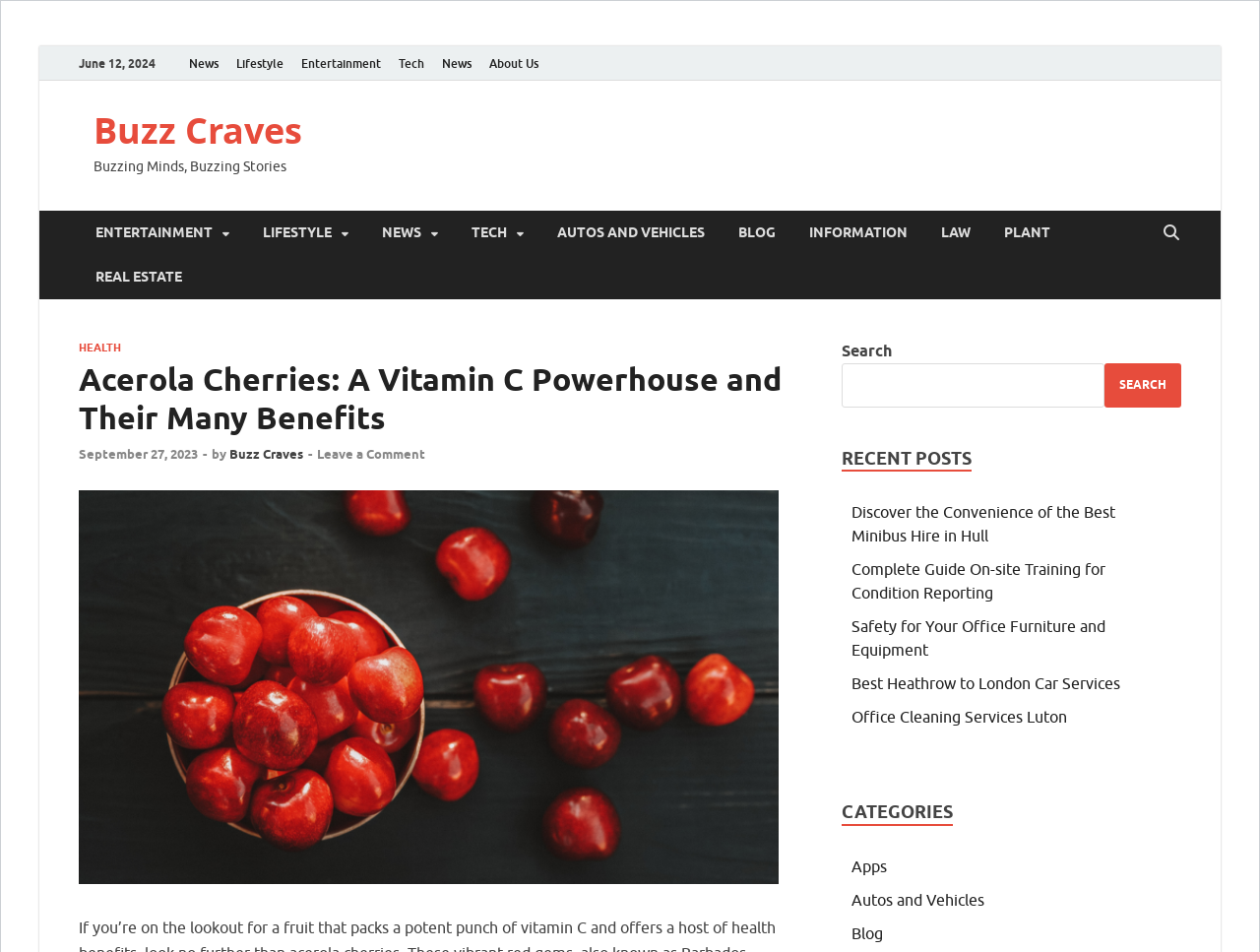Find the bounding box coordinates of the element to click in order to complete this instruction: "Search for something". The bounding box coordinates must be four float numbers between 0 and 1, denoted as [left, top, right, bottom].

None